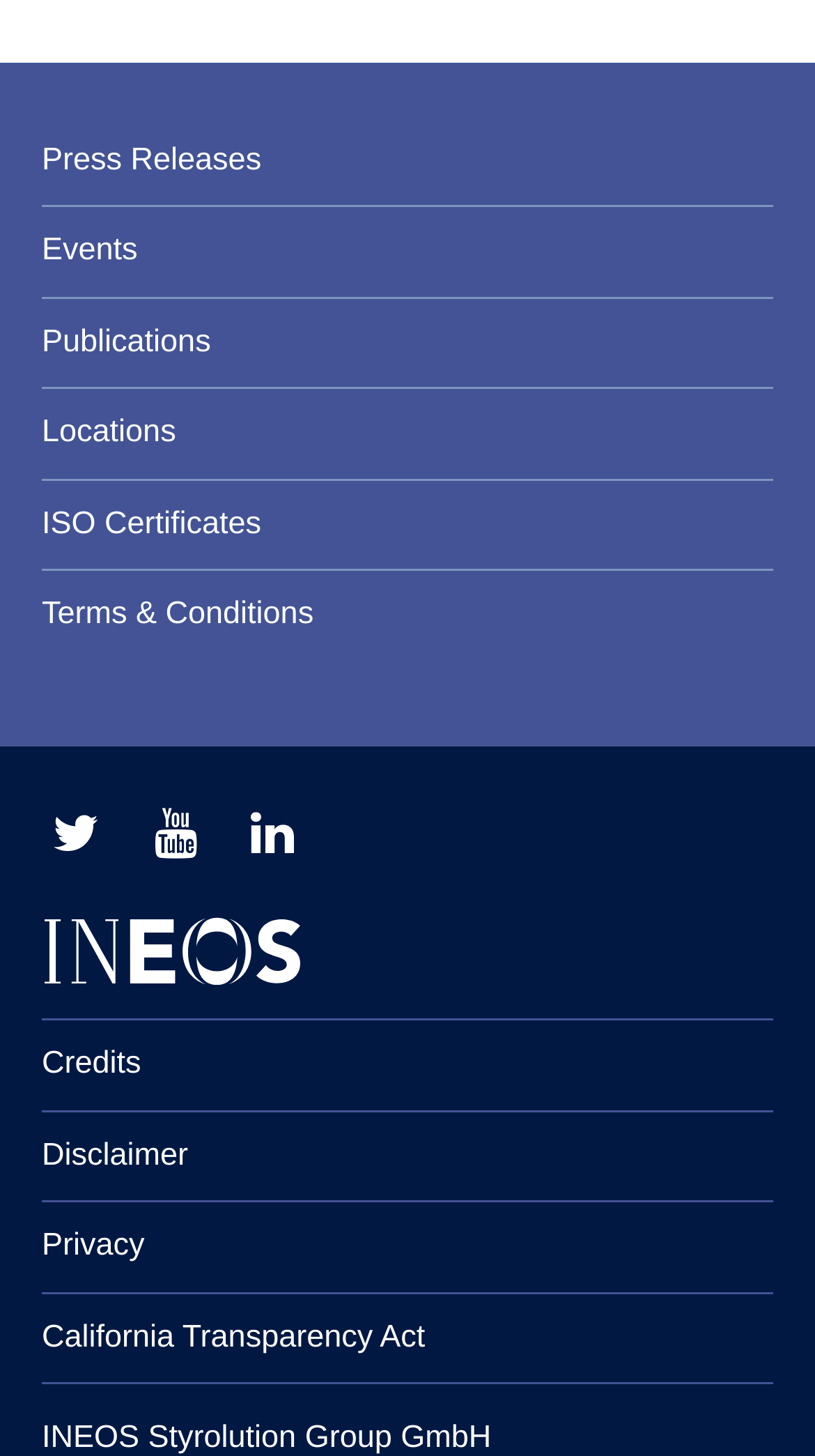Please identify the bounding box coordinates of the area that needs to be clicked to follow this instruction: "go to The Ohio State University website".

None